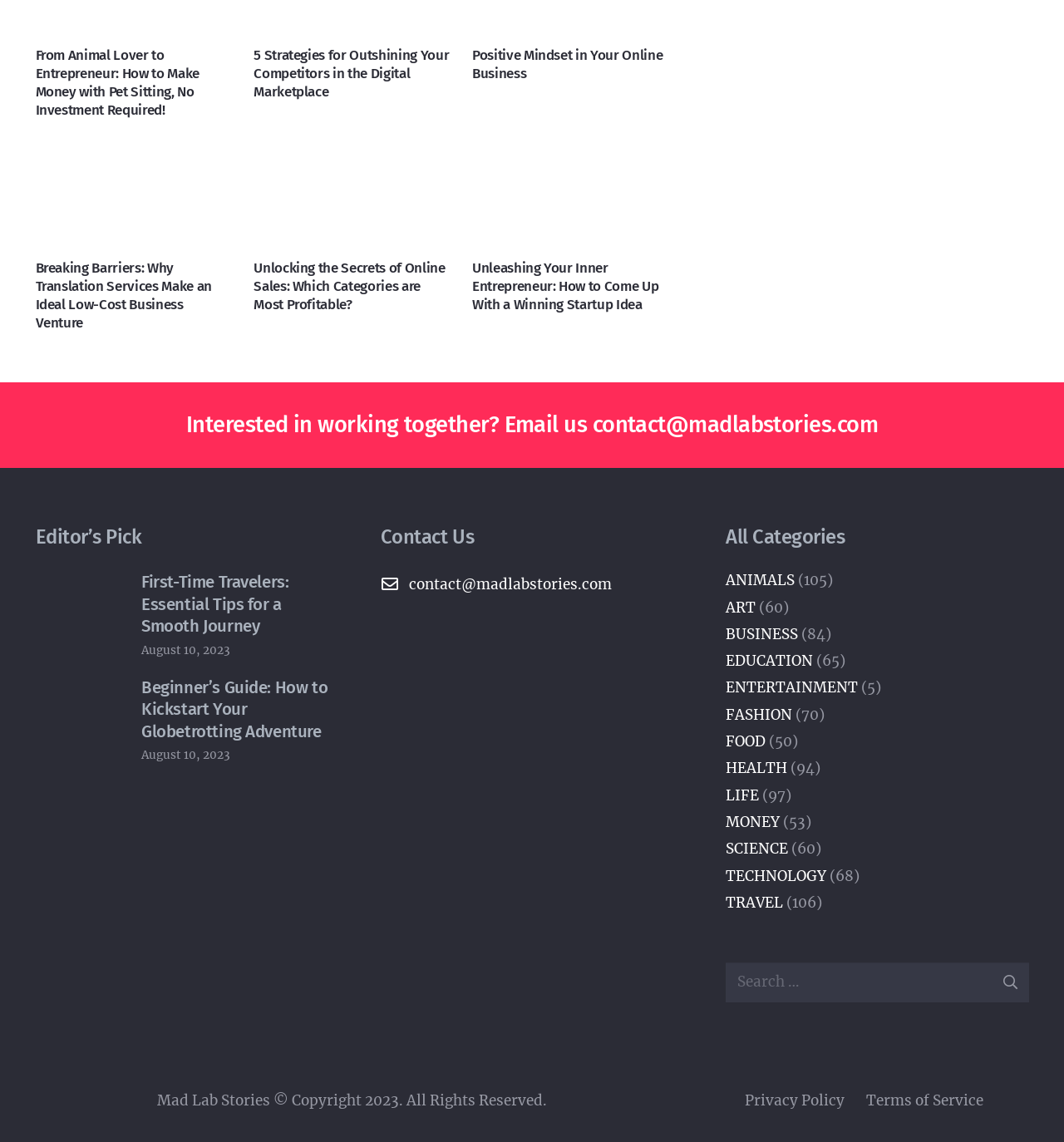Provide the bounding box coordinates for the UI element that is described as: "Privacy Policy".

[0.7, 0.955, 0.794, 0.971]